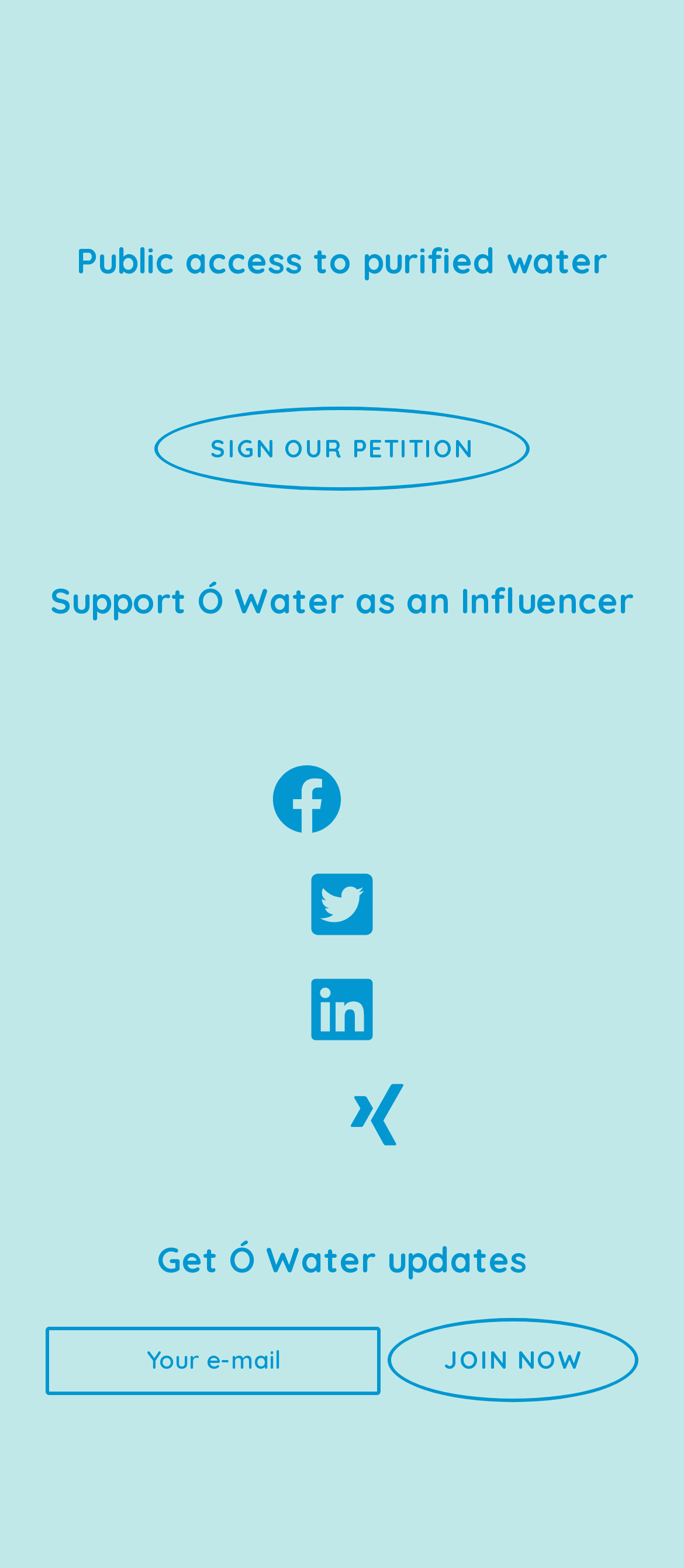What is the main purpose of the webpage?
Answer the question with a single word or phrase by looking at the picture.

Support access to purified water